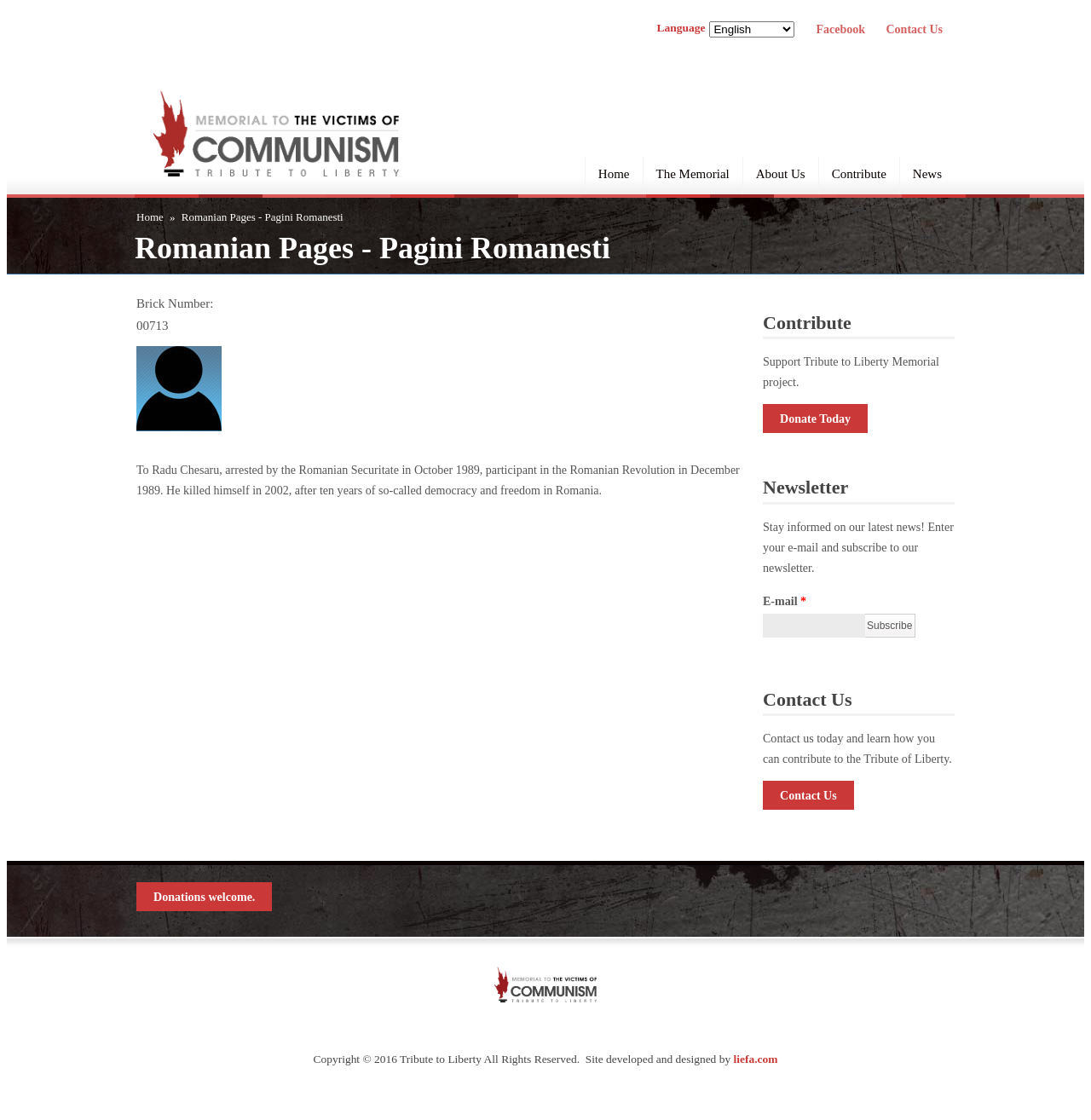Specify the bounding box coordinates of the area to click in order to execute this command: 'Donate Today'. The coordinates should consist of four float numbers ranging from 0 to 1, and should be formatted as [left, top, right, bottom].

[0.7, 0.361, 0.795, 0.386]